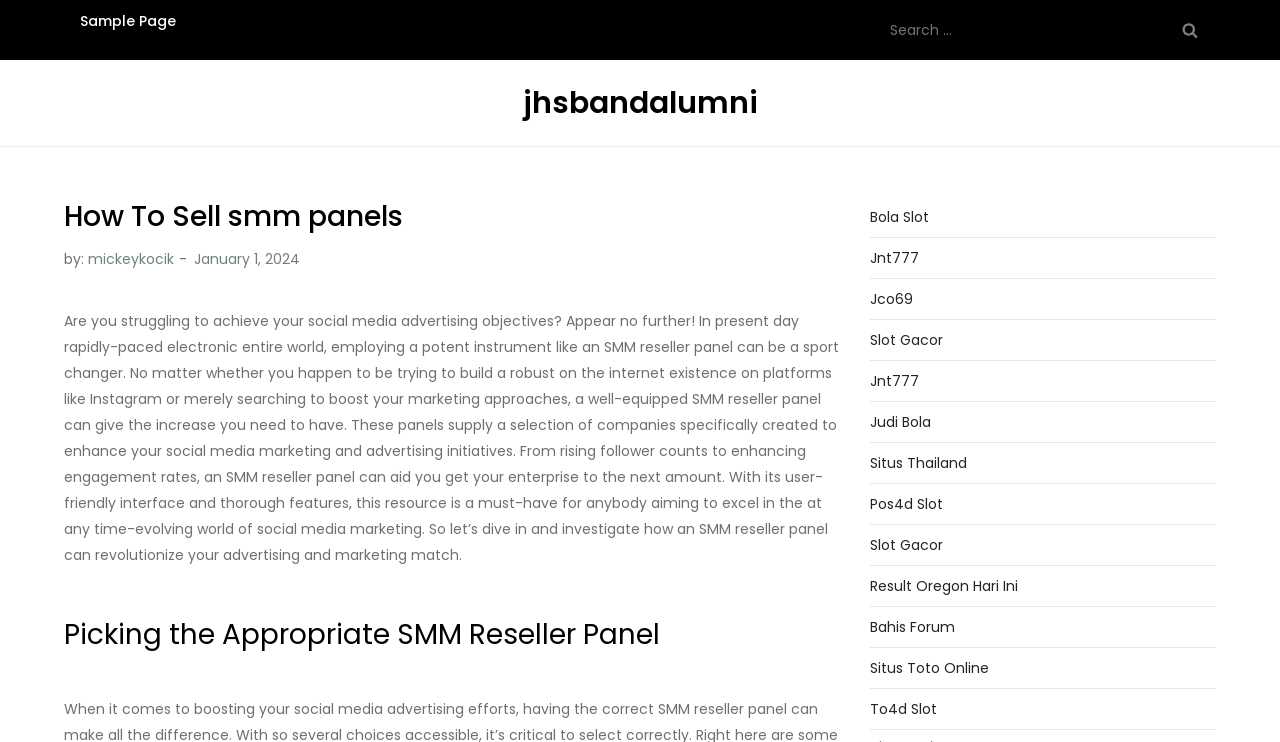Identify the coordinates of the bounding box for the element that must be clicked to accomplish the instruction: "Click the Astra WordPress Theme link".

None